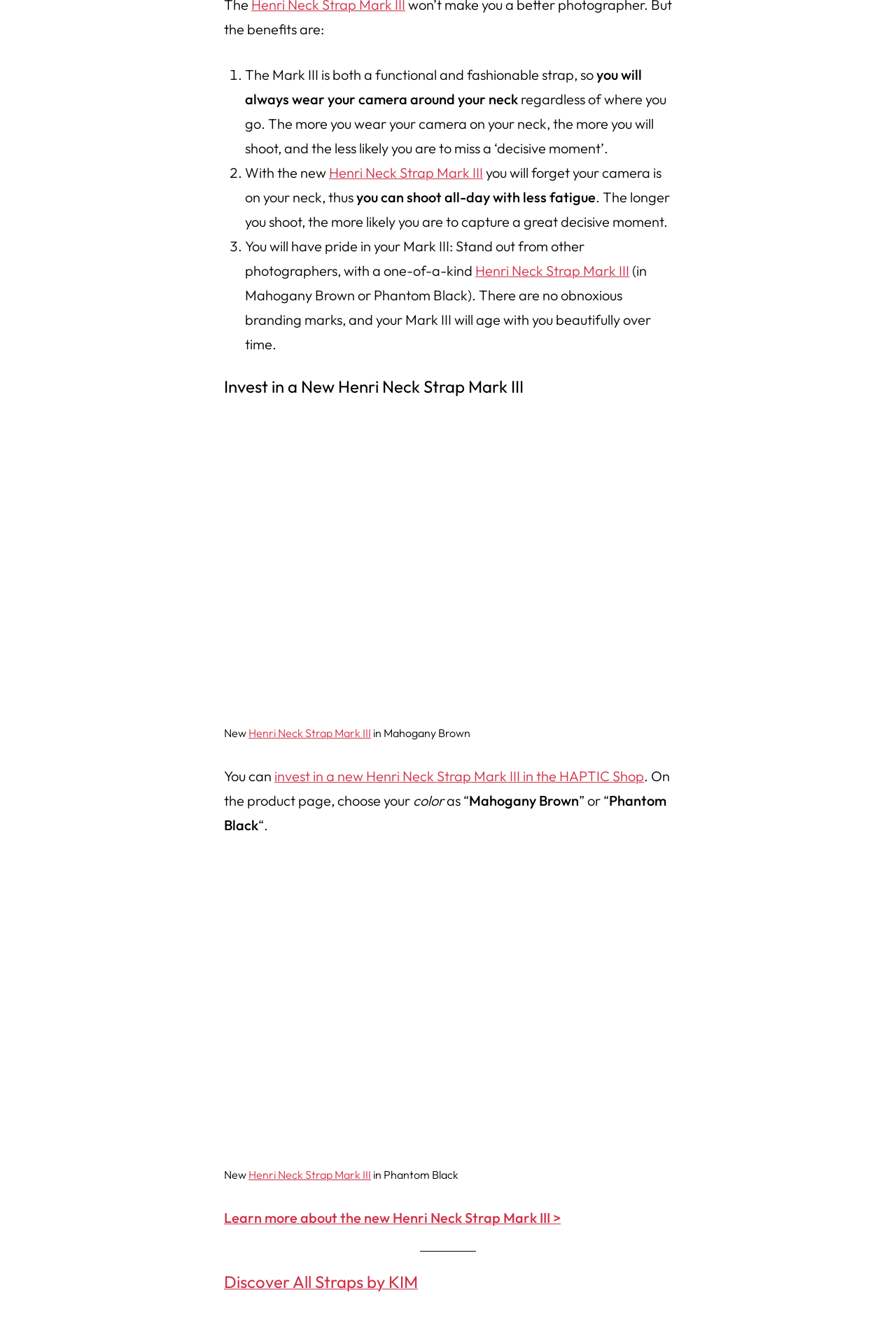Can you give a comprehensive explanation to the question given the content of the image?
What is the brand of the strap?

The webpage has a heading 'Discover All Straps by KIM', suggesting that KIM is the brand that produces the Henri Neck Strap Mark III.